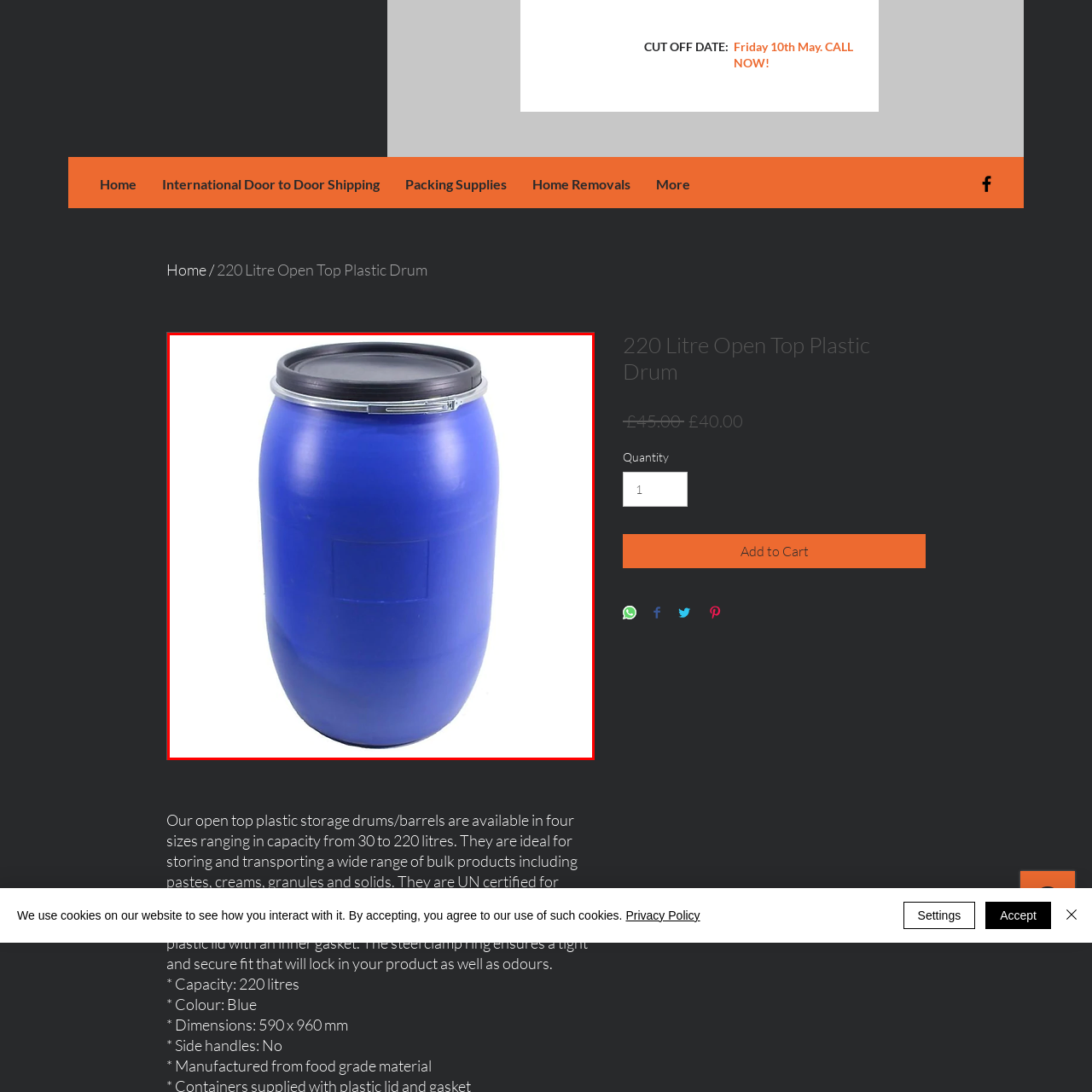Analyze the content inside the red-marked area, What is the price of the drum? Answer using only one word or a concise phrase.

£40.00